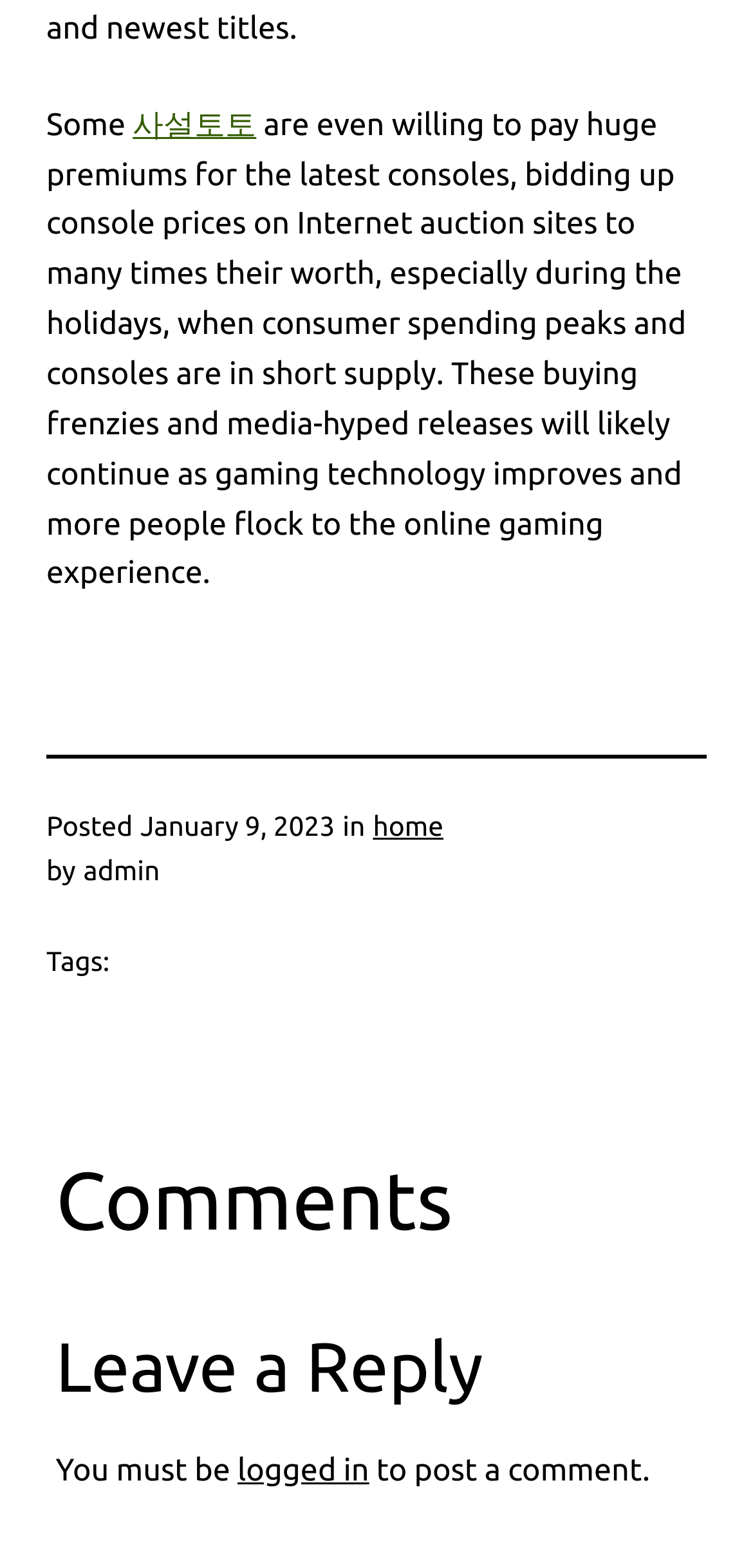Find the bounding box of the element with the following description: "logged in". The coordinates must be four float numbers between 0 and 1, formatted as [left, top, right, bottom].

[0.315, 0.927, 0.49, 0.949]